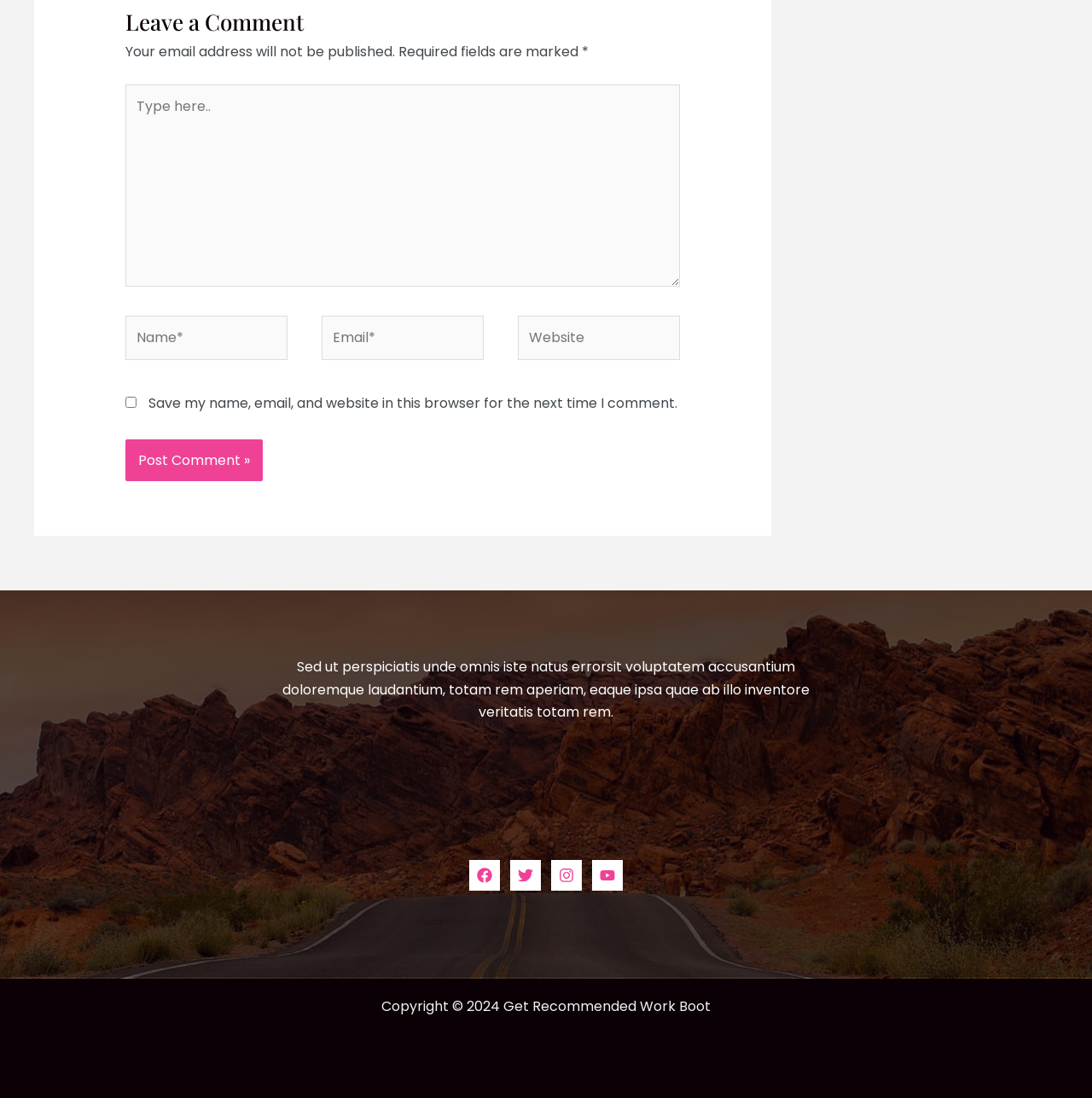Given the description: "aria-label="Instagram"", determine the bounding box coordinates of the UI element. The coordinates should be formatted as four float numbers between 0 and 1, [left, top, right, bottom].

[0.505, 0.783, 0.533, 0.811]